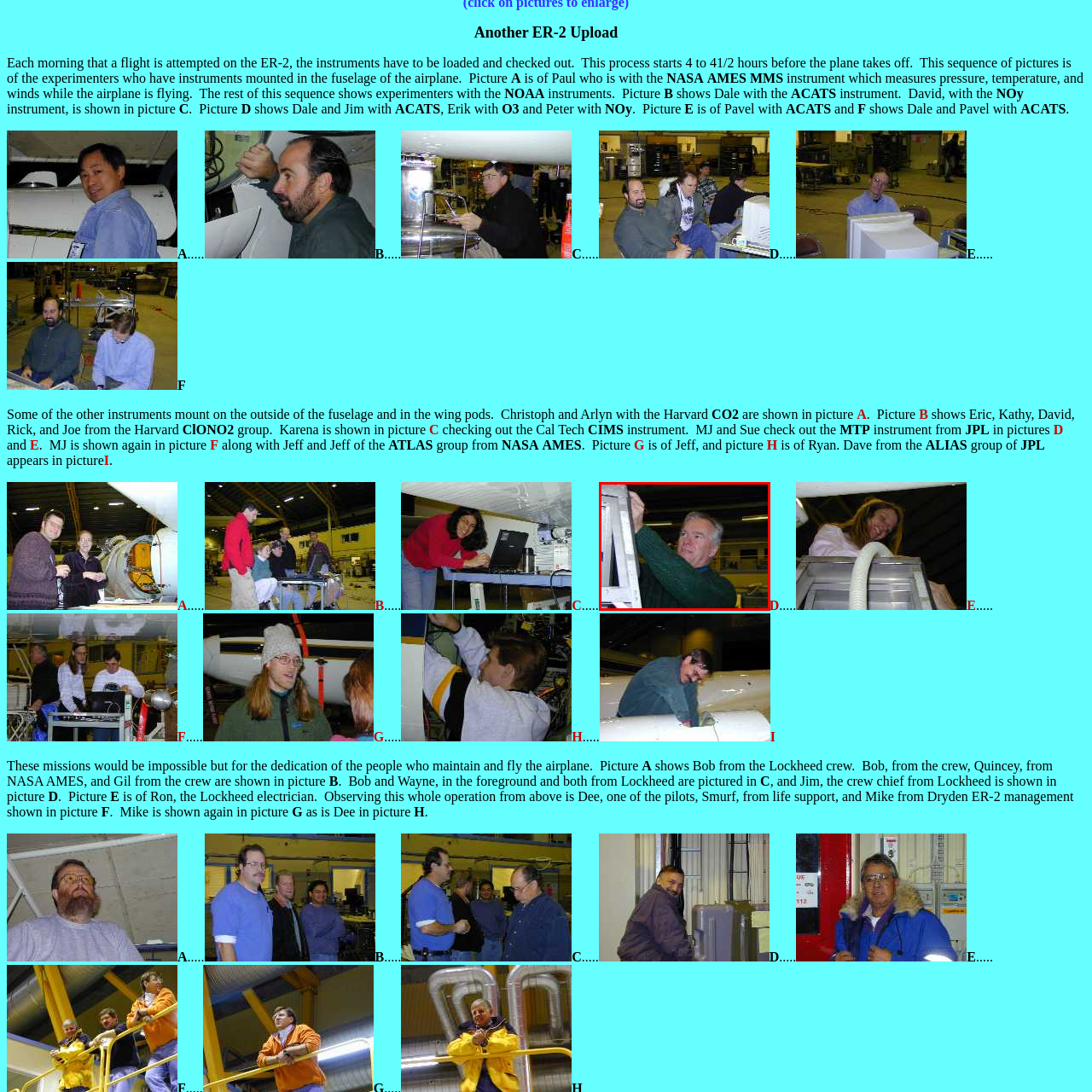Inspect the picture enclosed by the red border, What is the purpose of the ER-2 aircraft? Provide your answer as a single word or phrase.

Gathering accurate data